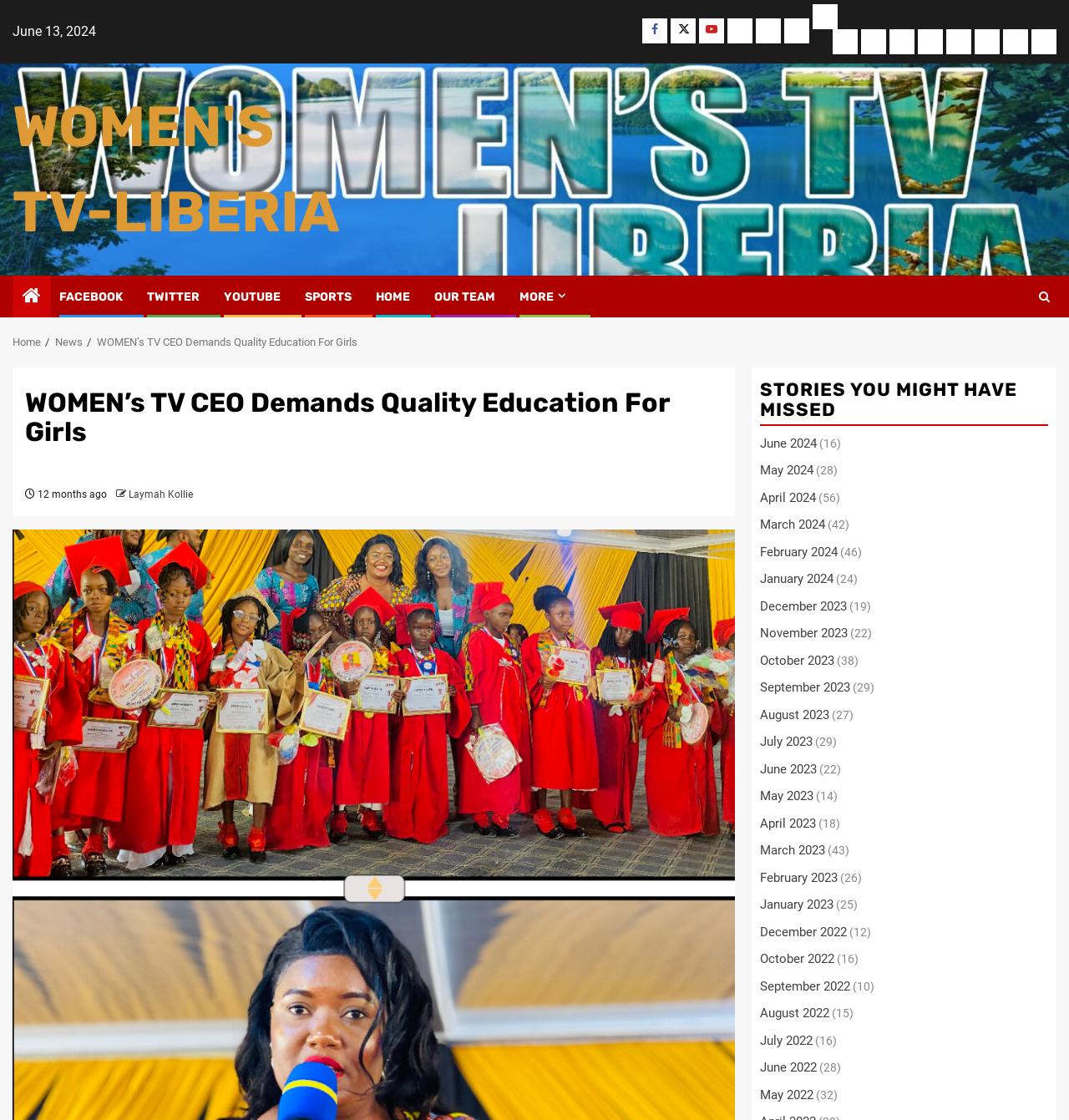Find the primary header on the webpage and provide its text.

WOMEN’s TV CEO Demands Quality Education For Girls